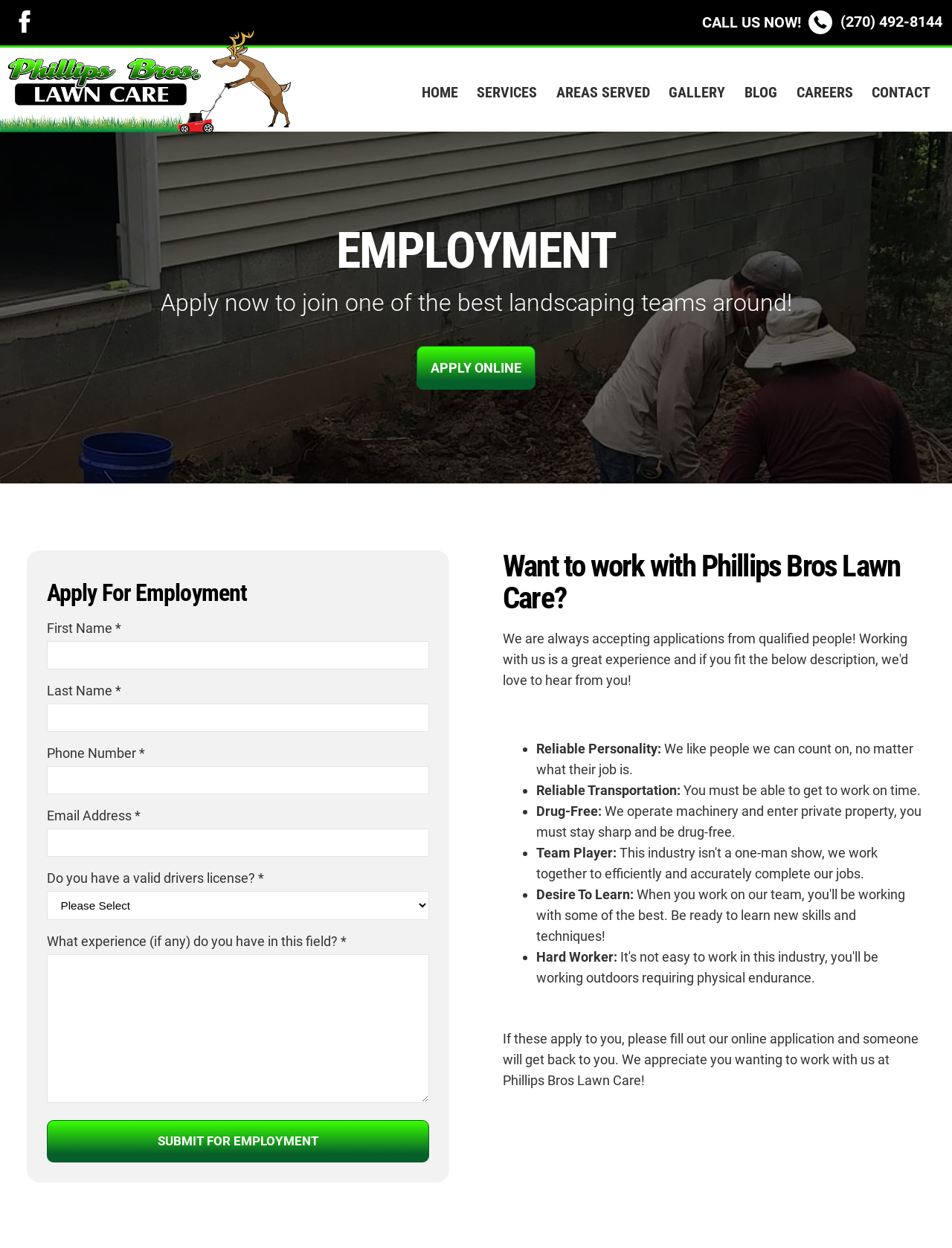What is the call to action for submitting the application?
Refer to the image and give a detailed answer to the query.

The call to action for submitting the application is a button labeled 'Submit For Employment', which is located at the bottom of the application form.